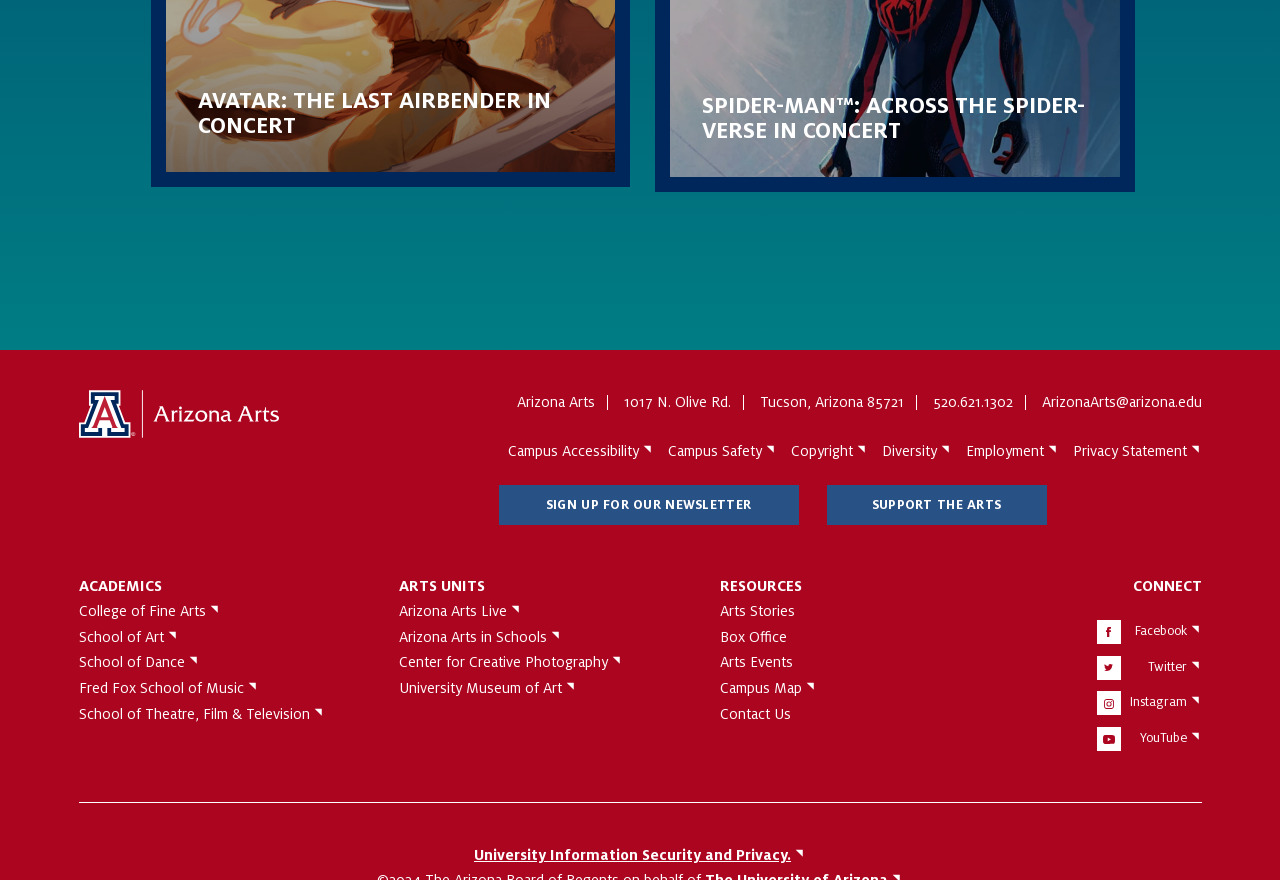Using the provided description: "Arts Stories", find the bounding box coordinates of the corresponding UI element. The output should be four float numbers between 0 and 1, in the format [left, top, right, bottom].

[0.563, 0.685, 0.621, 0.704]